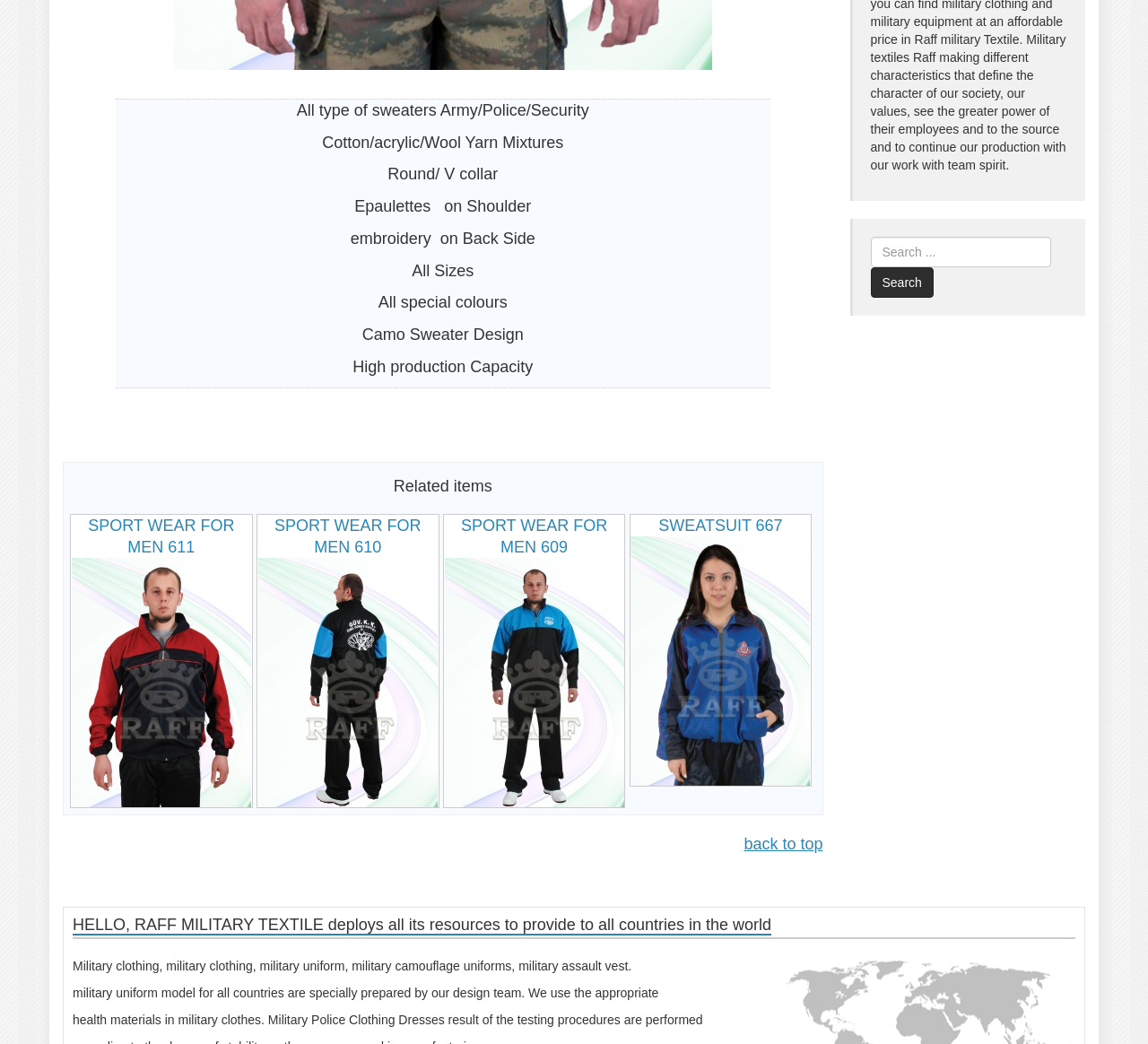What is mentioned about military uniform models?
Refer to the screenshot and respond with a concise word or phrase.

Specially prepared by design team